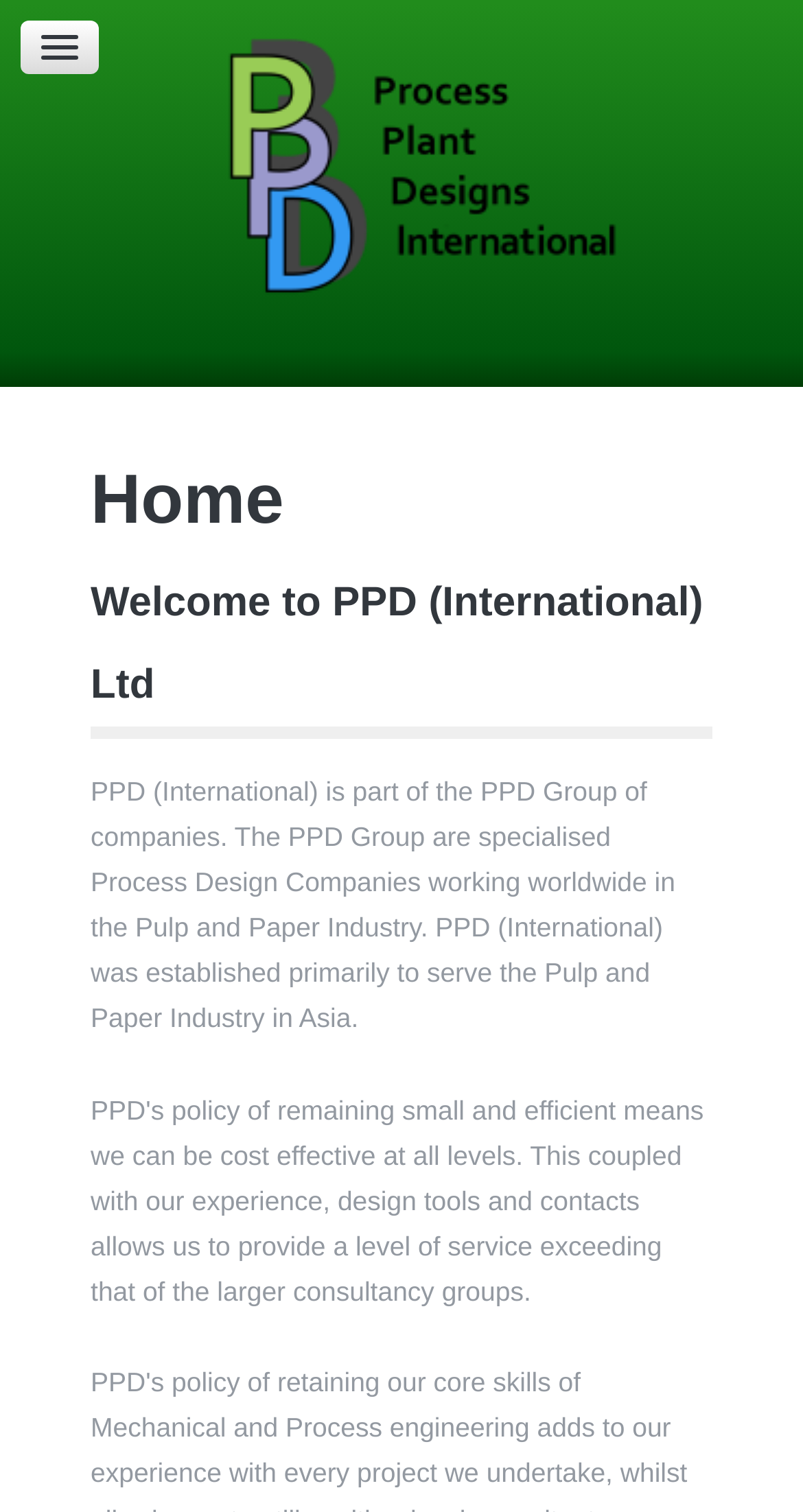How many links are present in the top section of the webpage?
Please look at the screenshot and answer in one word or a short phrase.

3